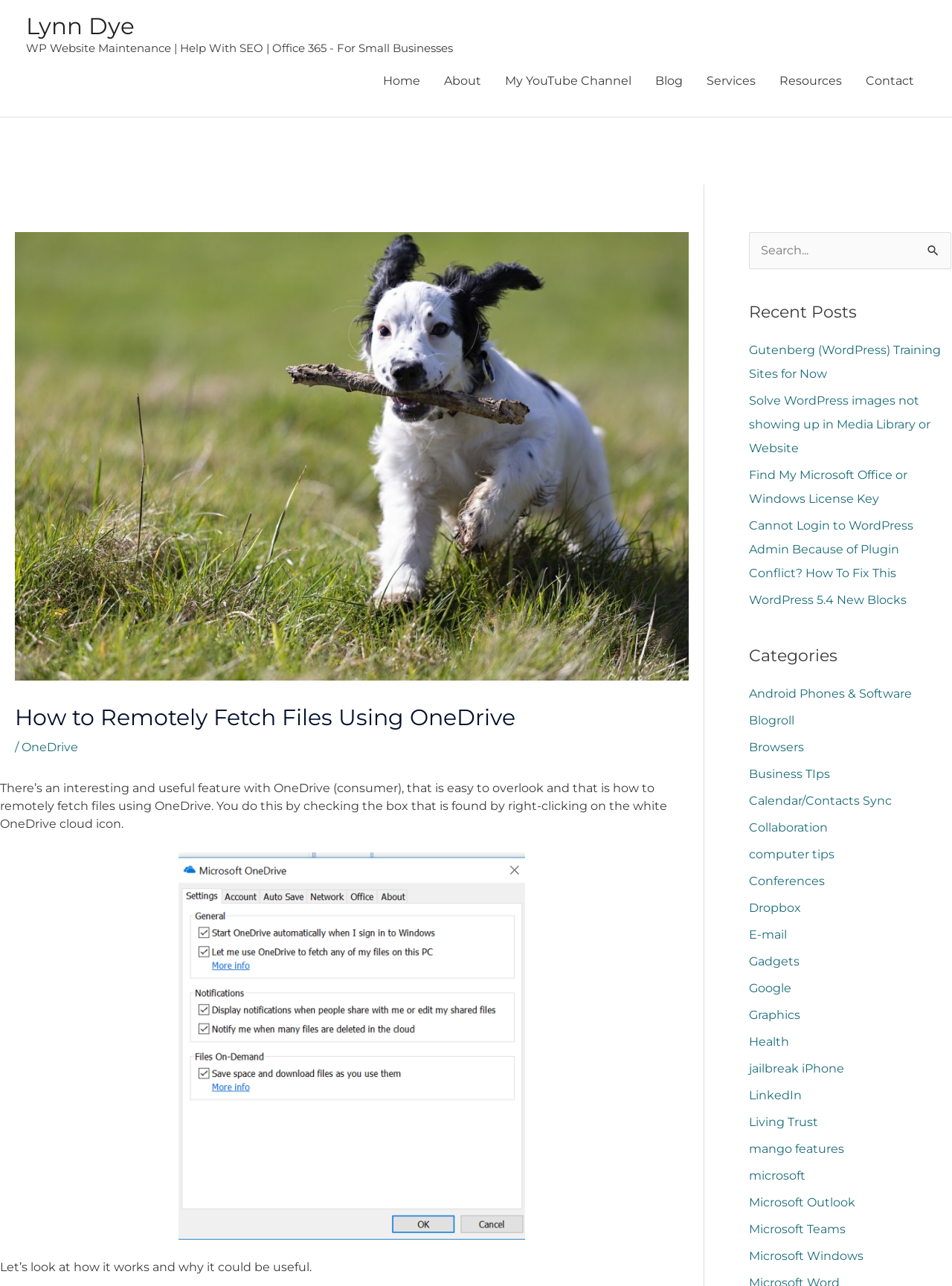What is the topic of the recent post 'Gutenberg (WordPress) Training Sites for Now'?
Refer to the image and provide a concise answer in one word or phrase.

WordPress